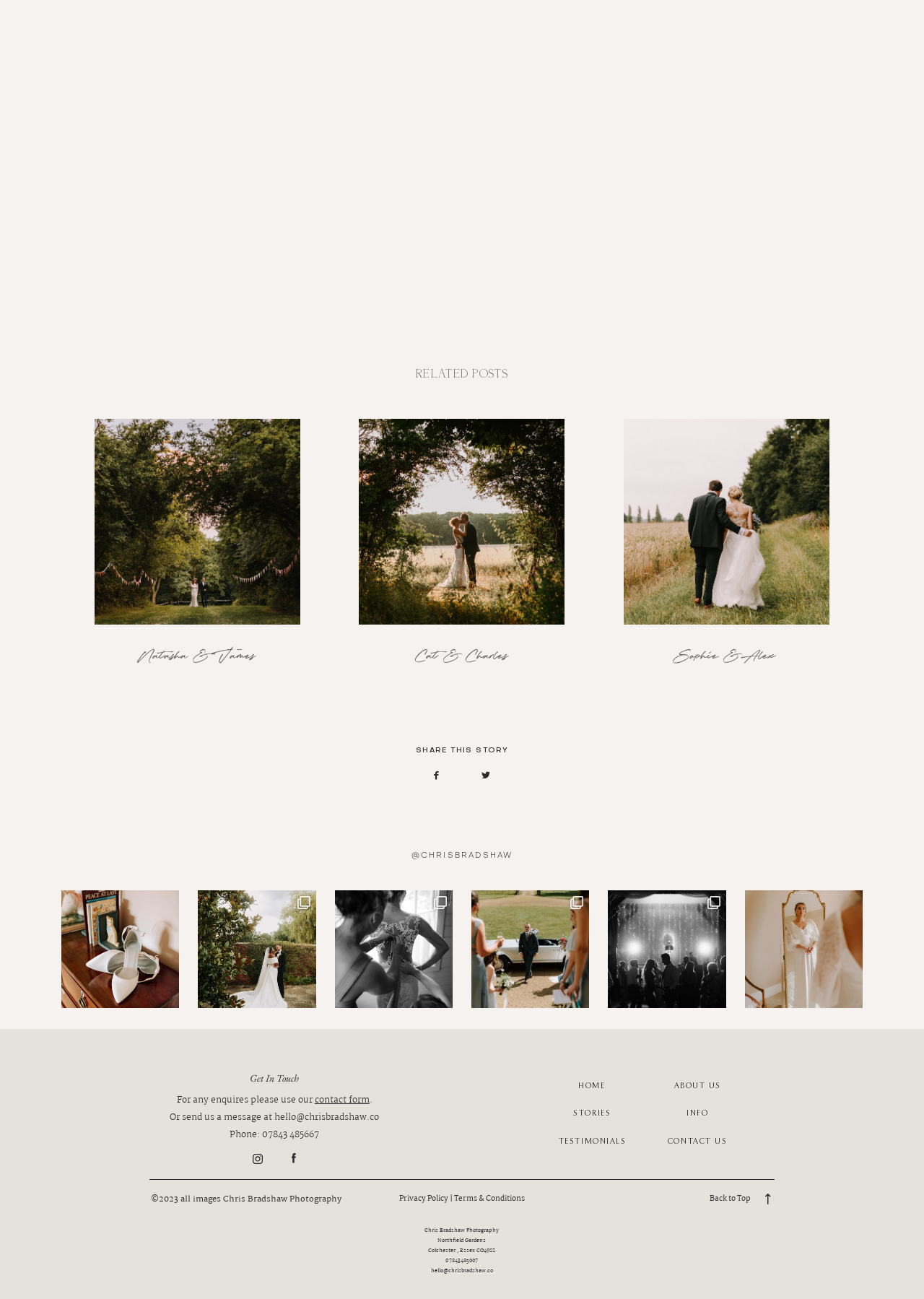Identify the bounding box coordinates necessary to click and complete the given instruction: "View post from Chris Bradshaw".

[0.445, 0.656, 0.555, 0.662]